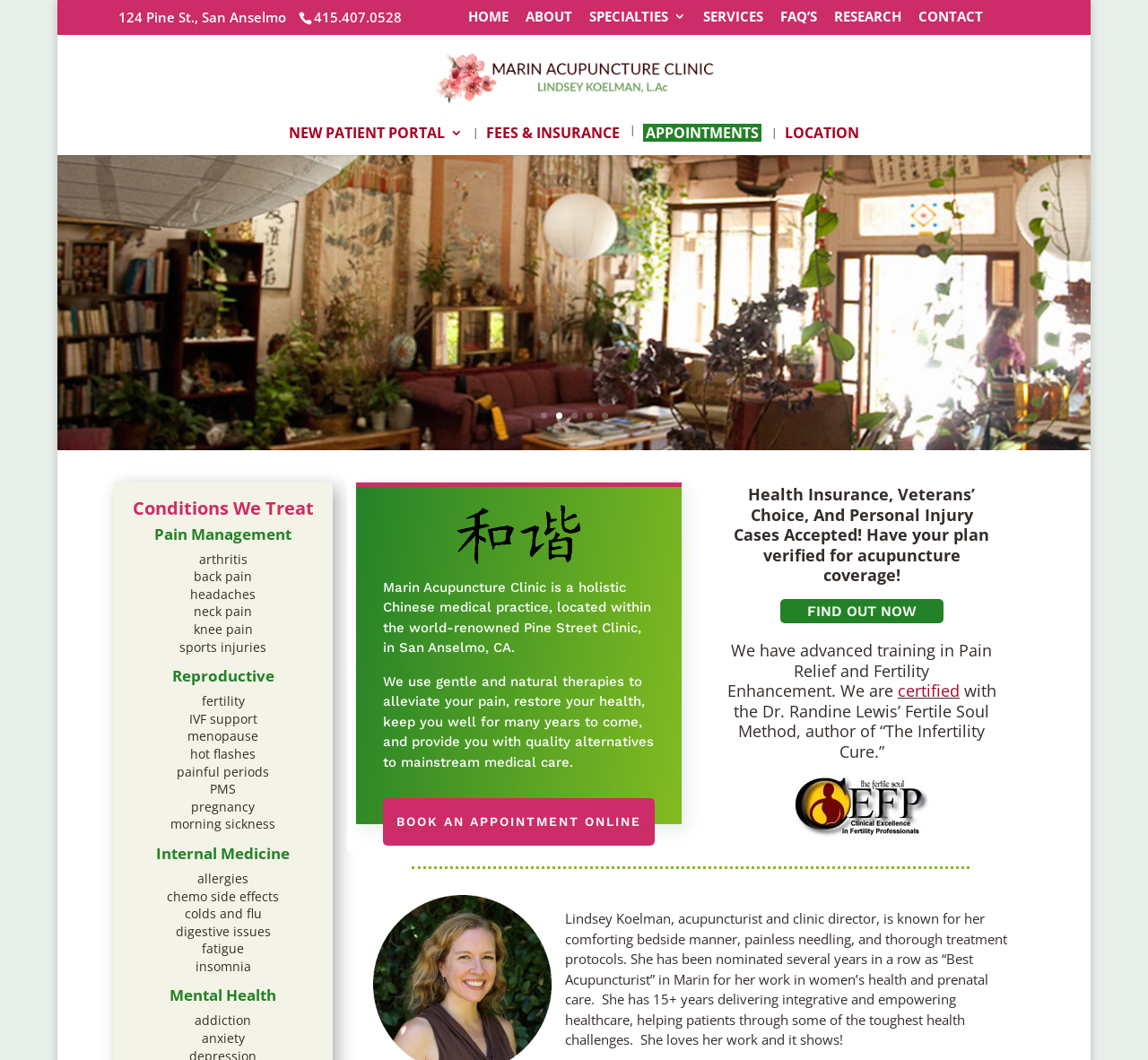Determine the bounding box coordinates of the UI element that matches the following description: "APPOINTMENTS". The coordinates should be four float numbers between 0 and 1 in the format [left, top, right, bottom].

[0.56, 0.116, 0.663, 0.133]